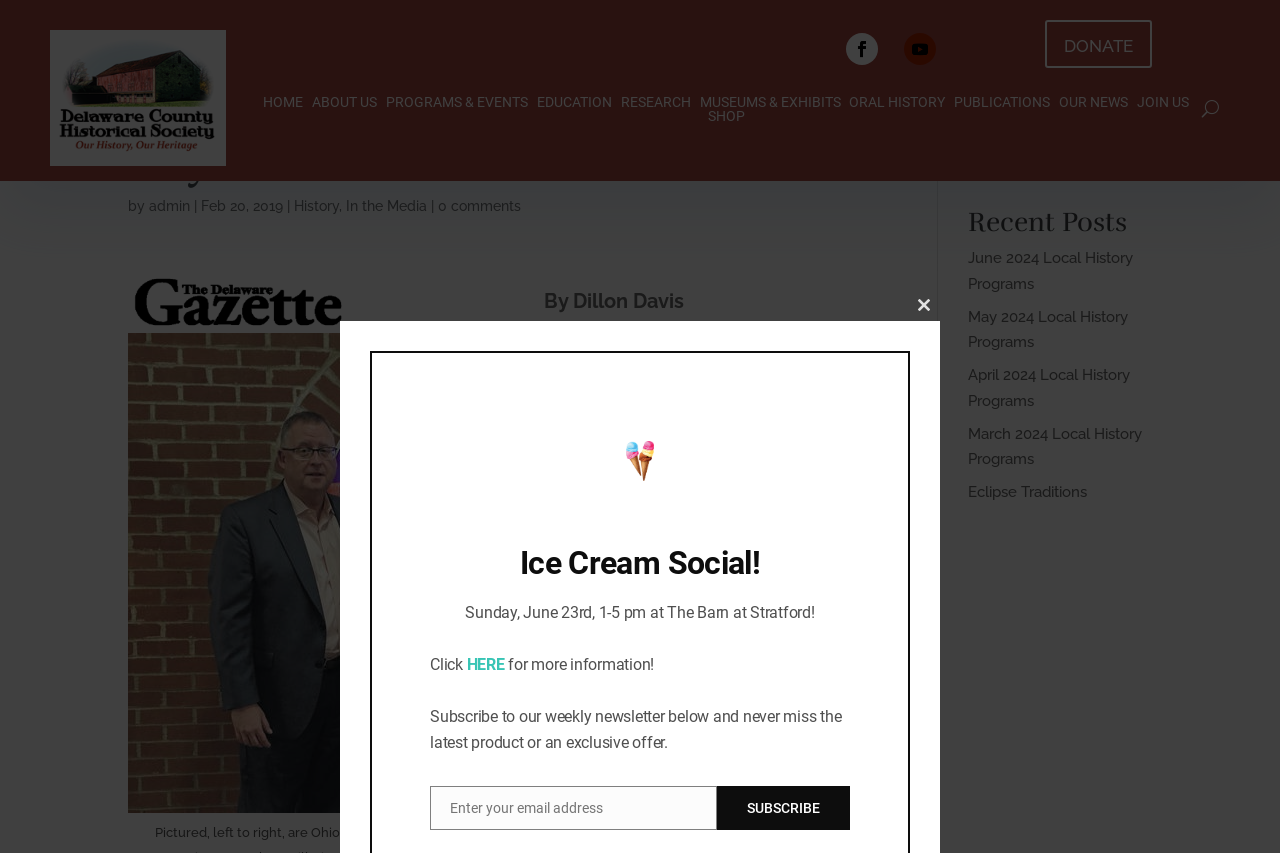Identify the bounding box coordinates for the UI element described as: "EDUCATION". The coordinates should be provided as four floats between 0 and 1: [left, top, right, bottom].

[0.419, 0.111, 0.478, 0.128]